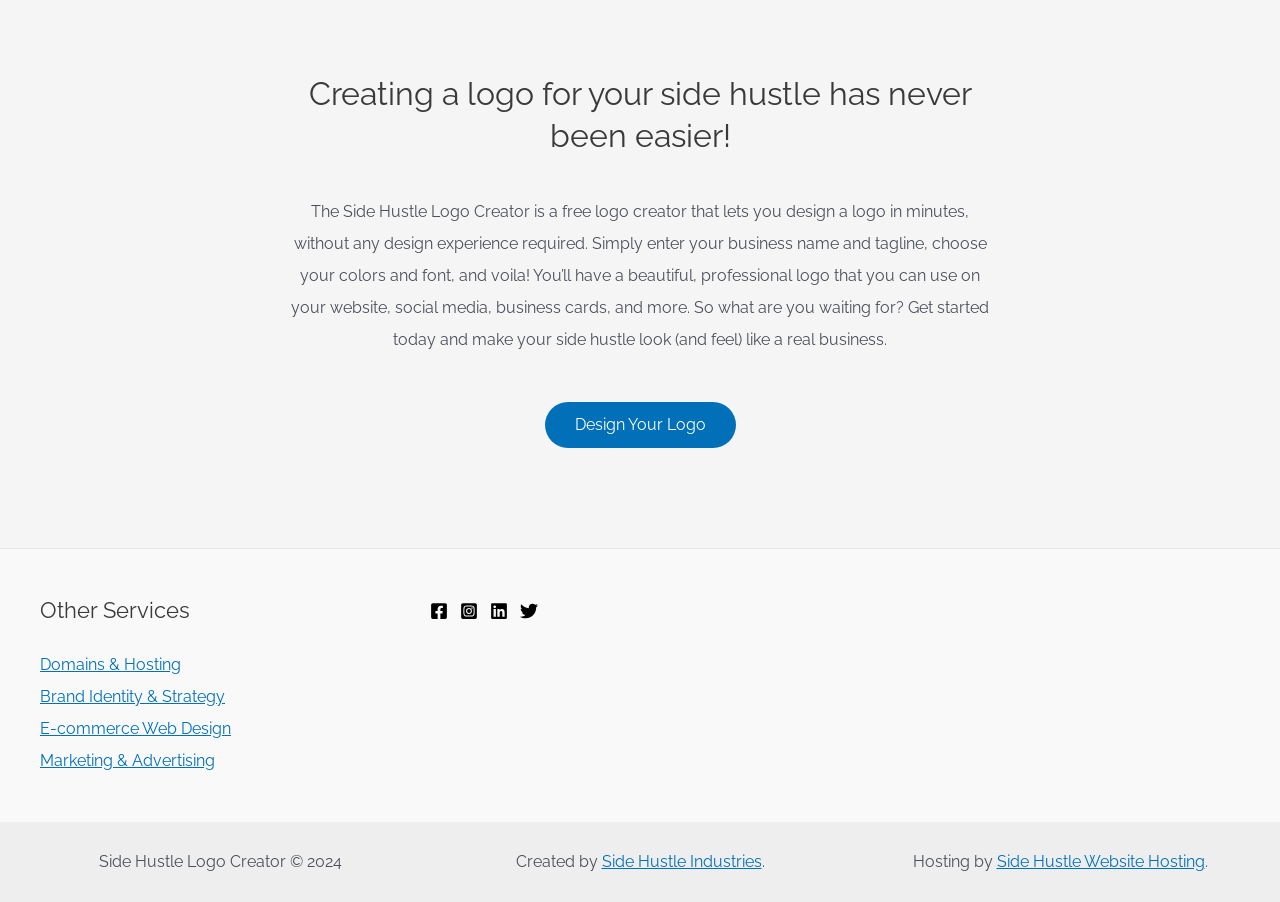What is the purpose of this website?
Using the image, give a concise answer in the form of a single word or short phrase.

Create a logo